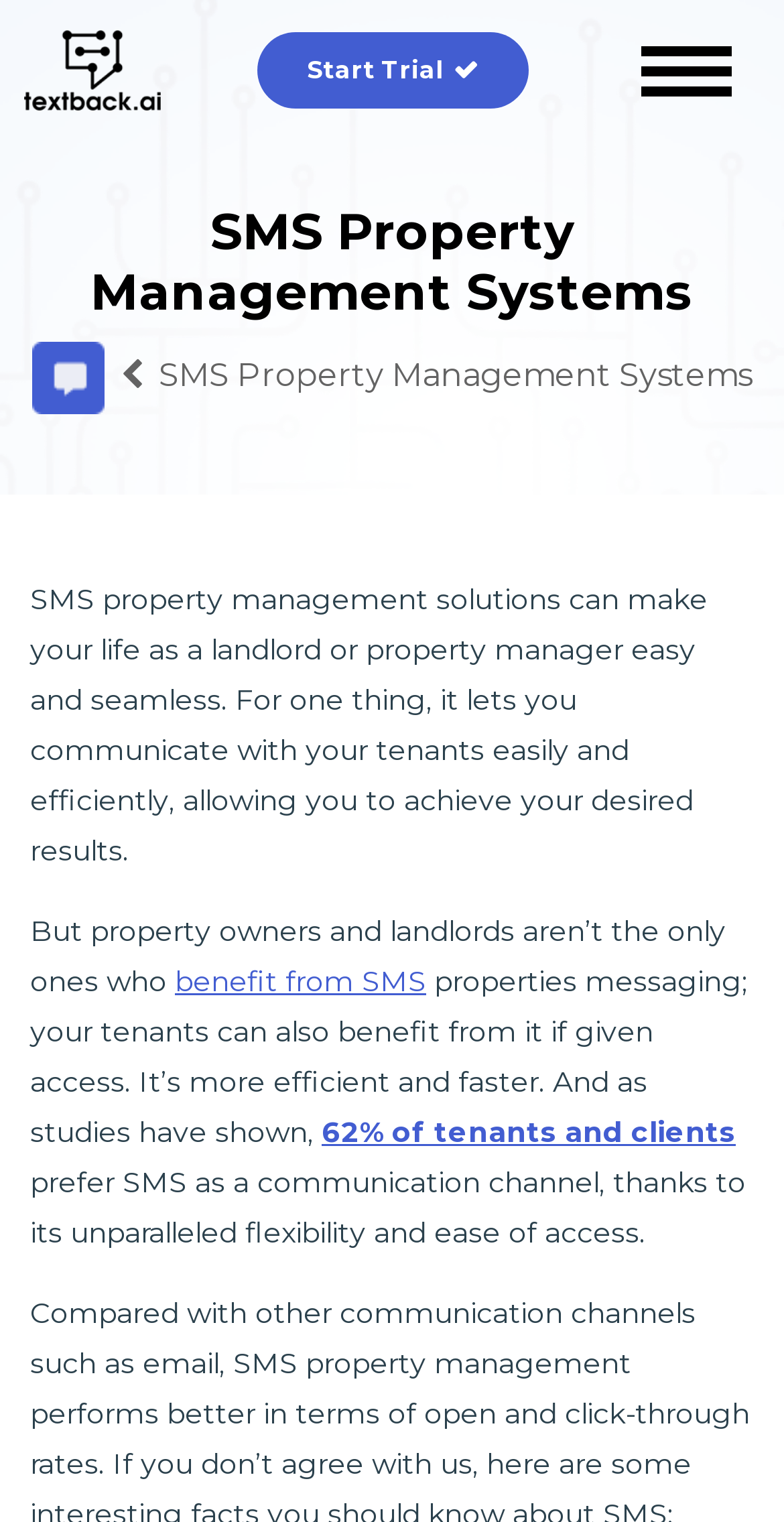Could you please study the image and provide a detailed answer to the question:
What is the purpose of SMS property management solutions?

Based on the webpage content, SMS property management solutions are designed to facilitate effective communication between landlords, property managers, and tenants, making it easier to achieve desired results.